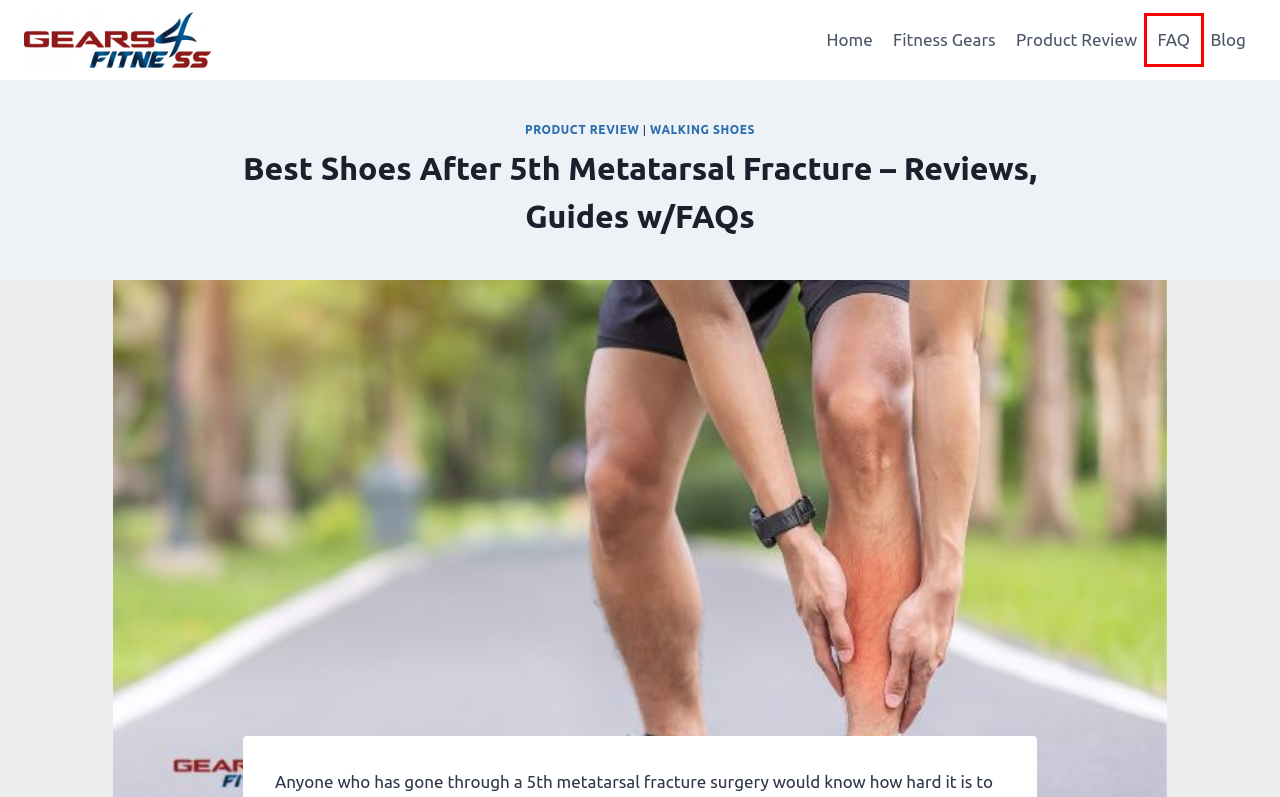You have been given a screenshot of a webpage, where a red bounding box surrounds a UI element. Identify the best matching webpage description for the page that loads after the element in the bounding box is clicked. Options include:
A. FAQ – Gears4Fitness
B. Walking Shoes – Gears4Fitness
C. BEST SHOE AFTER CALCANEAL FRACTURE – REVIEWS WITH FAQS – Gears4Fitness
D. Gears4Fitness – Highly Reviewed Gears for Fitness & Healthy Life
E. Product Review – Gears4Fitness
F. How to Wash Nike Sneakers? – Gears4Fitness
G. Contact Us – Gears4Fitness
H. Blog – Gears4Fitness

A